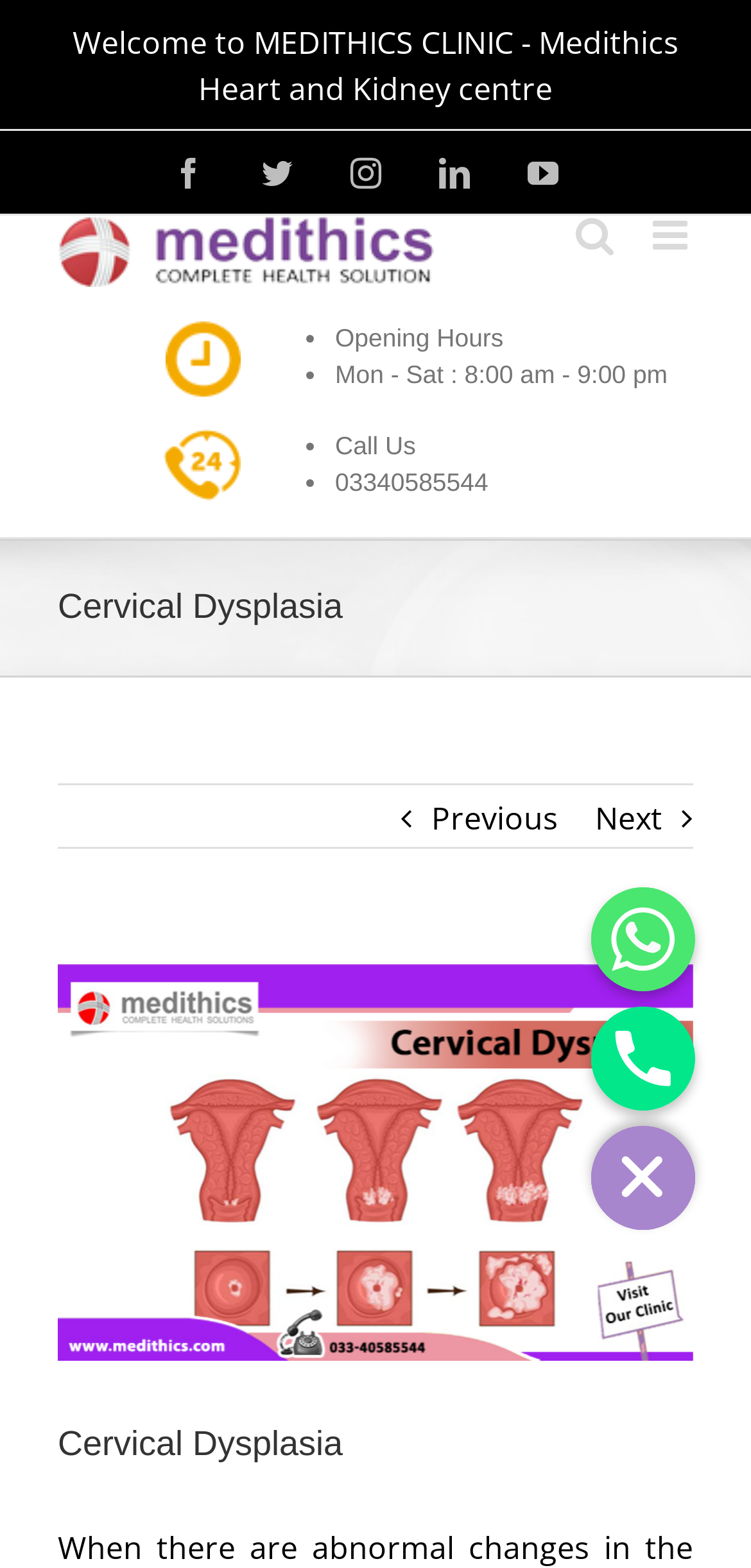Identify the bounding box coordinates for the region to click in order to carry out this instruction: "Open the mobile menu". Provide the coordinates using four float numbers between 0 and 1, formatted as [left, top, right, bottom].

[0.869, 0.138, 0.923, 0.163]